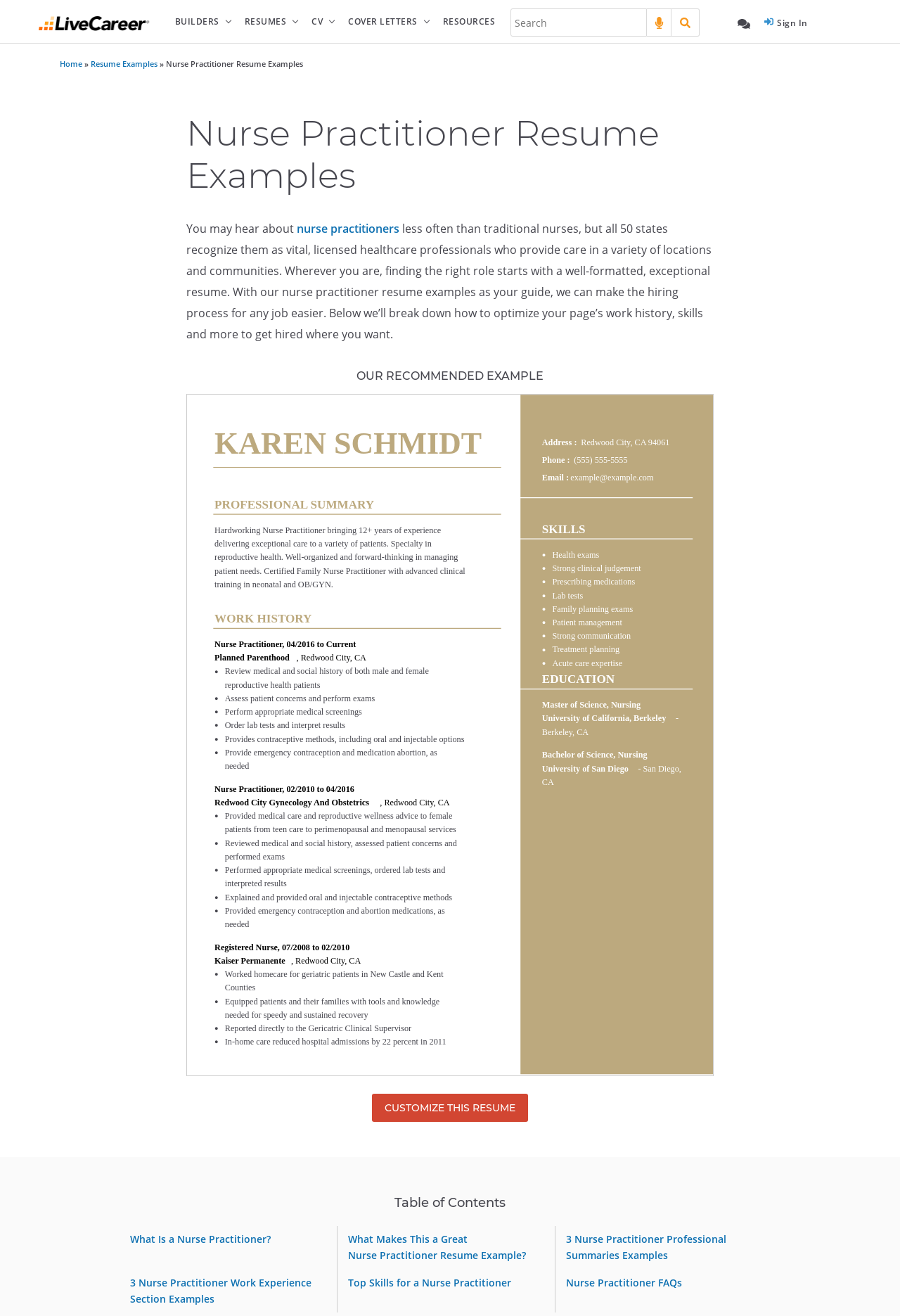What type of content is provided in the 'OUR RECOMMENDED EXAMPLE' section?
Provide a thorough and detailed answer to the question.

In the 'OUR RECOMMENDED EXAMPLE' section, I can see an image with the caption 'Nurse Practitioner Resume Example Combination'. This suggests that this section provides a sample resume example for nurse practitioners.